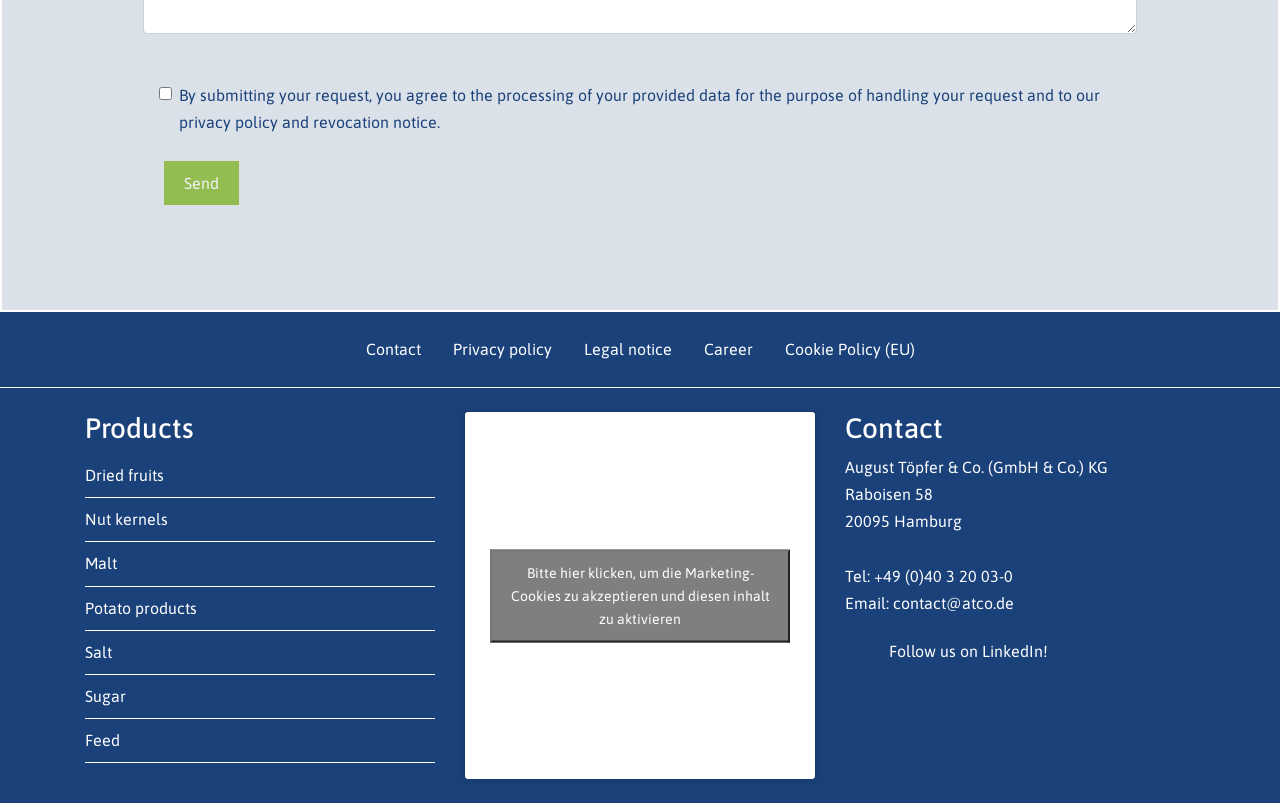Please give a one-word or short phrase response to the following question: 
What is the email address of the company?

contact@atco.de